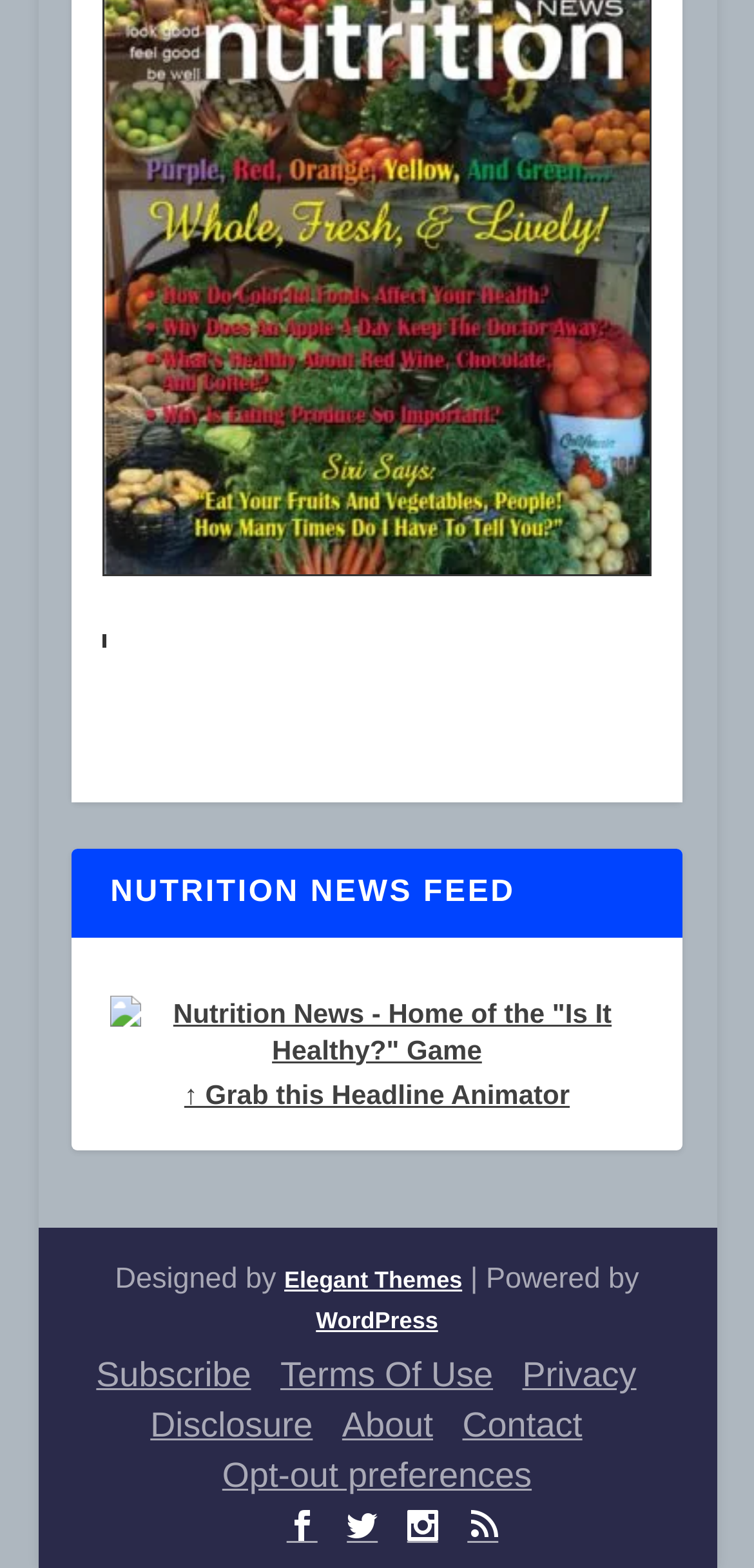Look at the image and give a detailed response to the following question: What is the platform used to power the website?

The platform used to power the website can be determined by looking at the link 'WordPress' which is located at the bottom of the webpage, suggesting that it is the platform used to power the website.